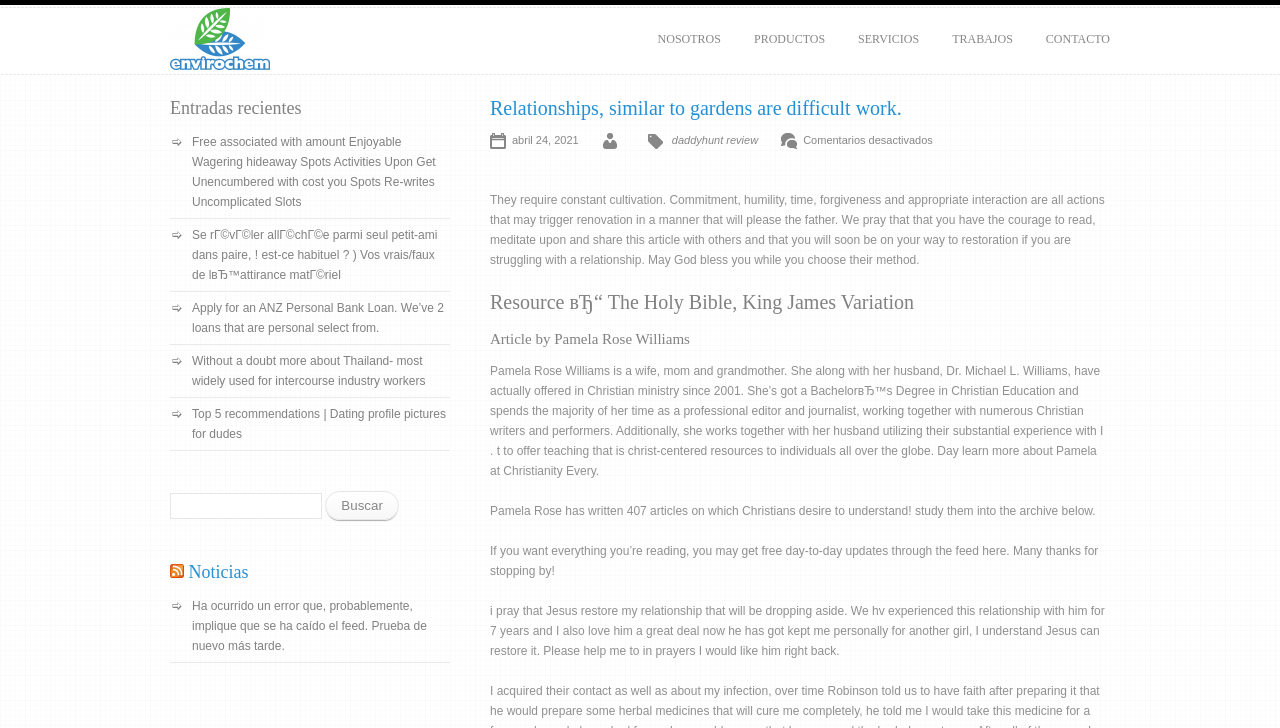Could you find the bounding box coordinates of the clickable area to complete this instruction: "Share this post on Facebook"?

None